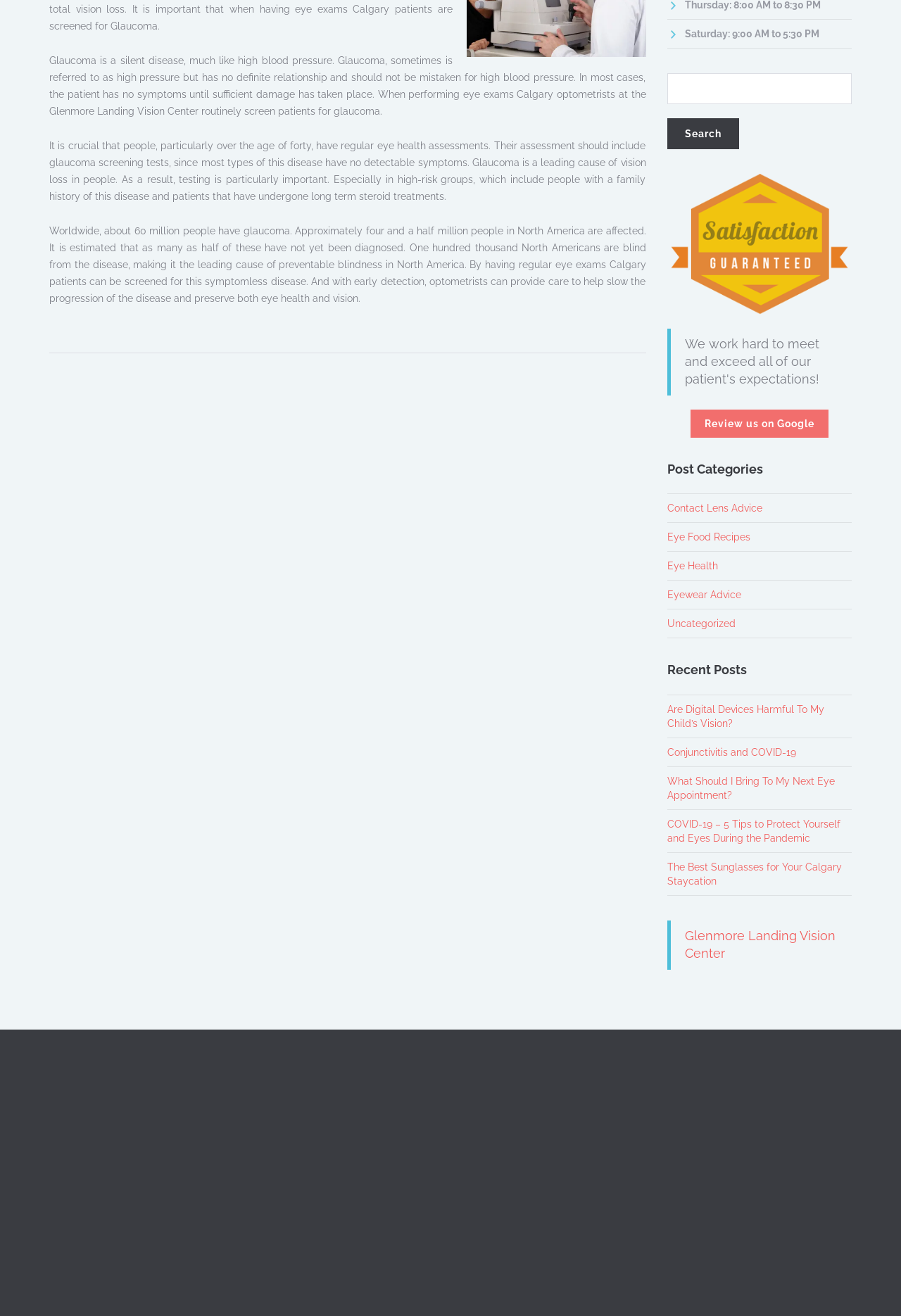Determine the bounding box coordinates for the clickable element required to fulfill the instruction: "Request an appointment". Provide the coordinates as four float numbers between 0 and 1, i.e., [left, top, right, bottom].

[0.74, 0.951, 0.916, 0.974]